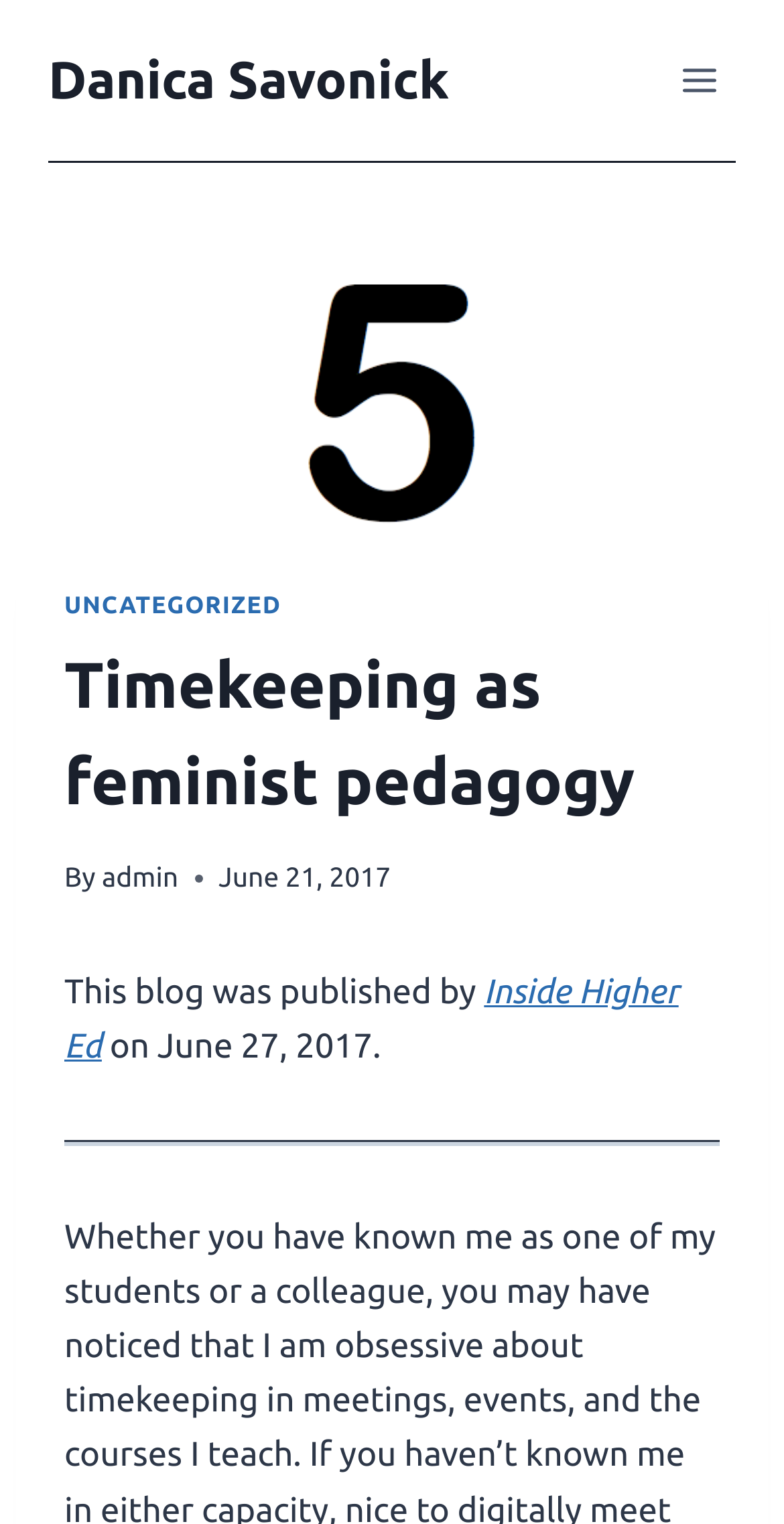Give the bounding box coordinates for the element described by: "Danica Savonick".

[0.062, 0.032, 0.573, 0.073]